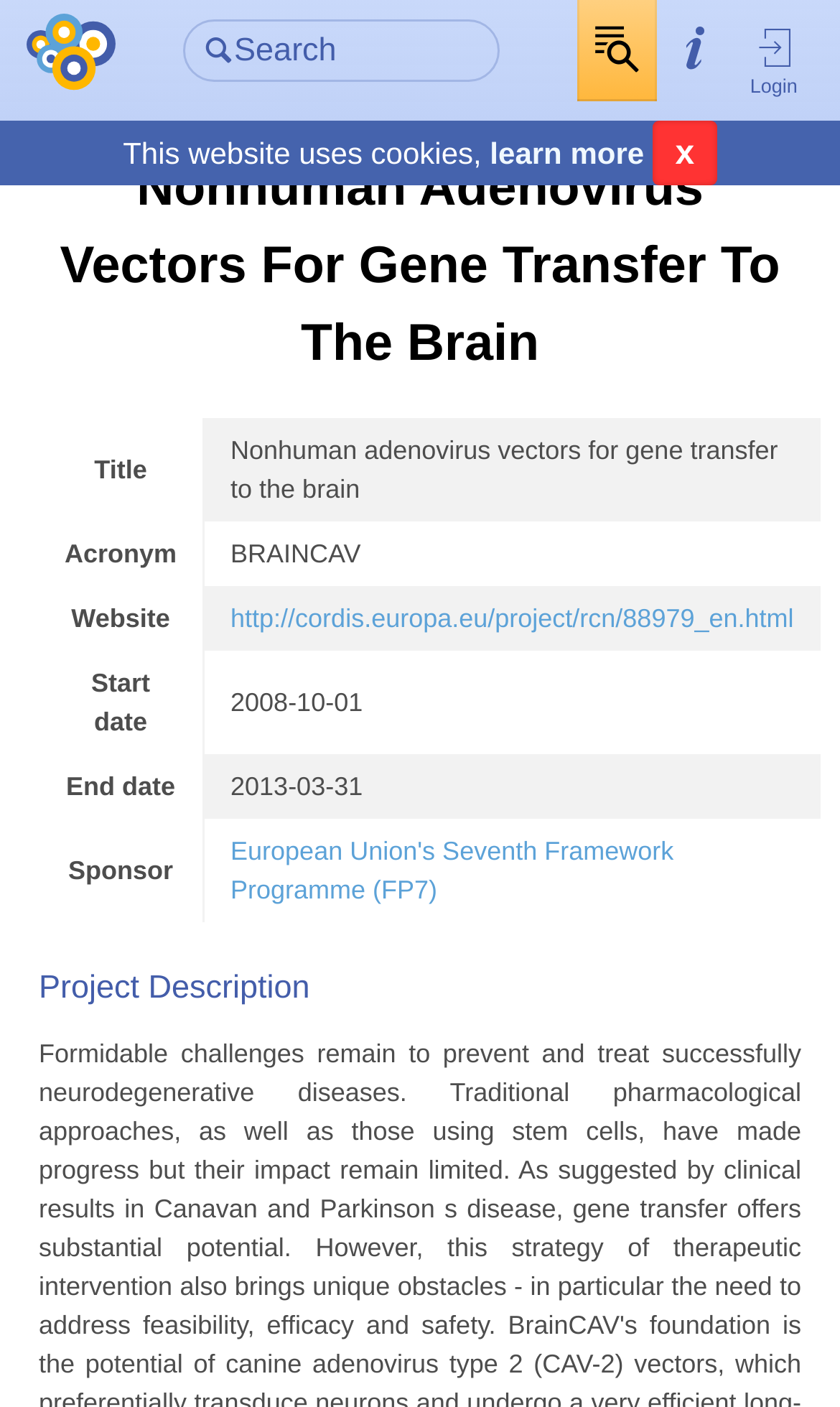Provide the bounding box coordinates of the UI element this sentence describes: "Info".

[0.782, 0.0, 0.876, 0.072]